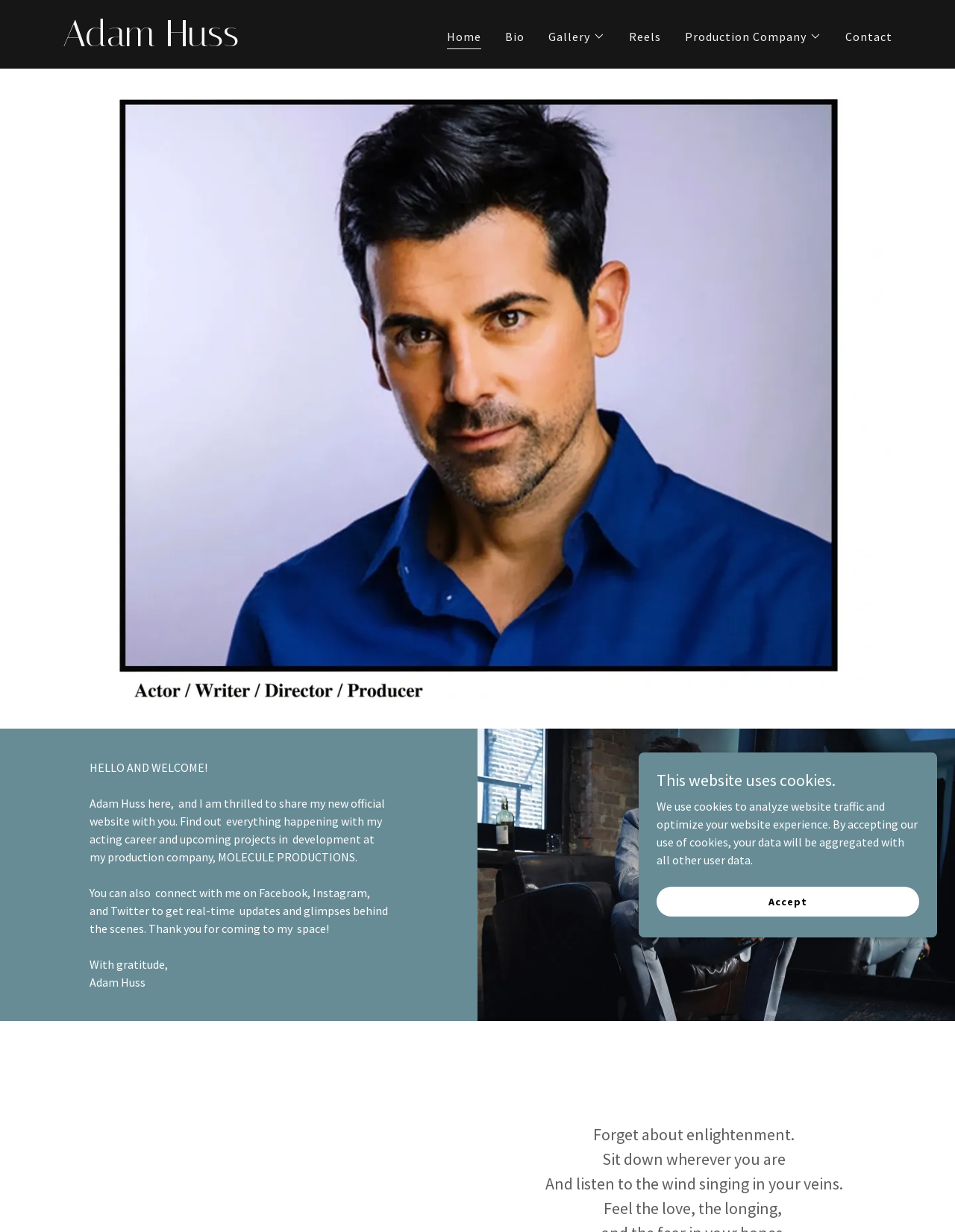Locate the headline of the webpage and generate its content.

“You guys are going places
with this kind of content…”

- M Night Shyamalan